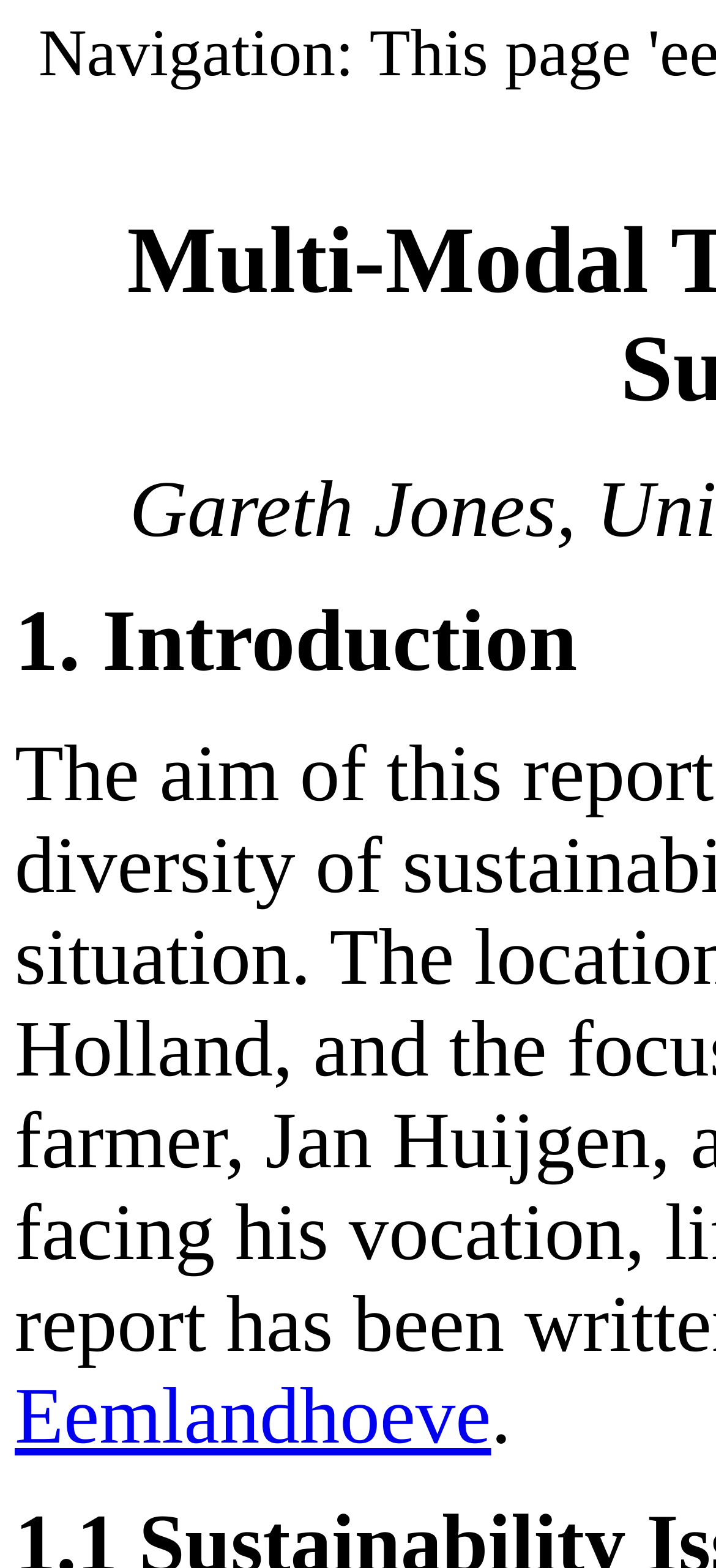Please find the bounding box for the following UI element description. Provide the coordinates in (top-left x, top-left y, bottom-right x, bottom-right y) format, with values between 0 and 1: Eemlandhoeve

[0.021, 0.875, 0.686, 0.931]